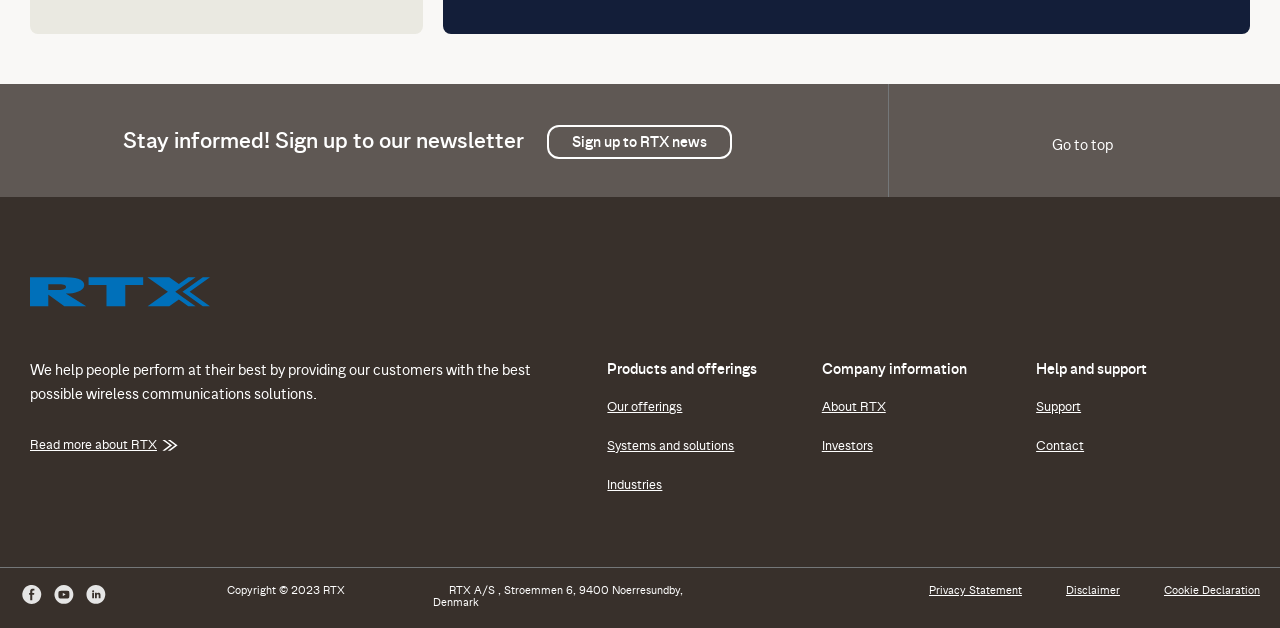Using the provided element description "Our offerings", determine the bounding box coordinates of the UI element.

[0.475, 0.637, 0.533, 0.66]